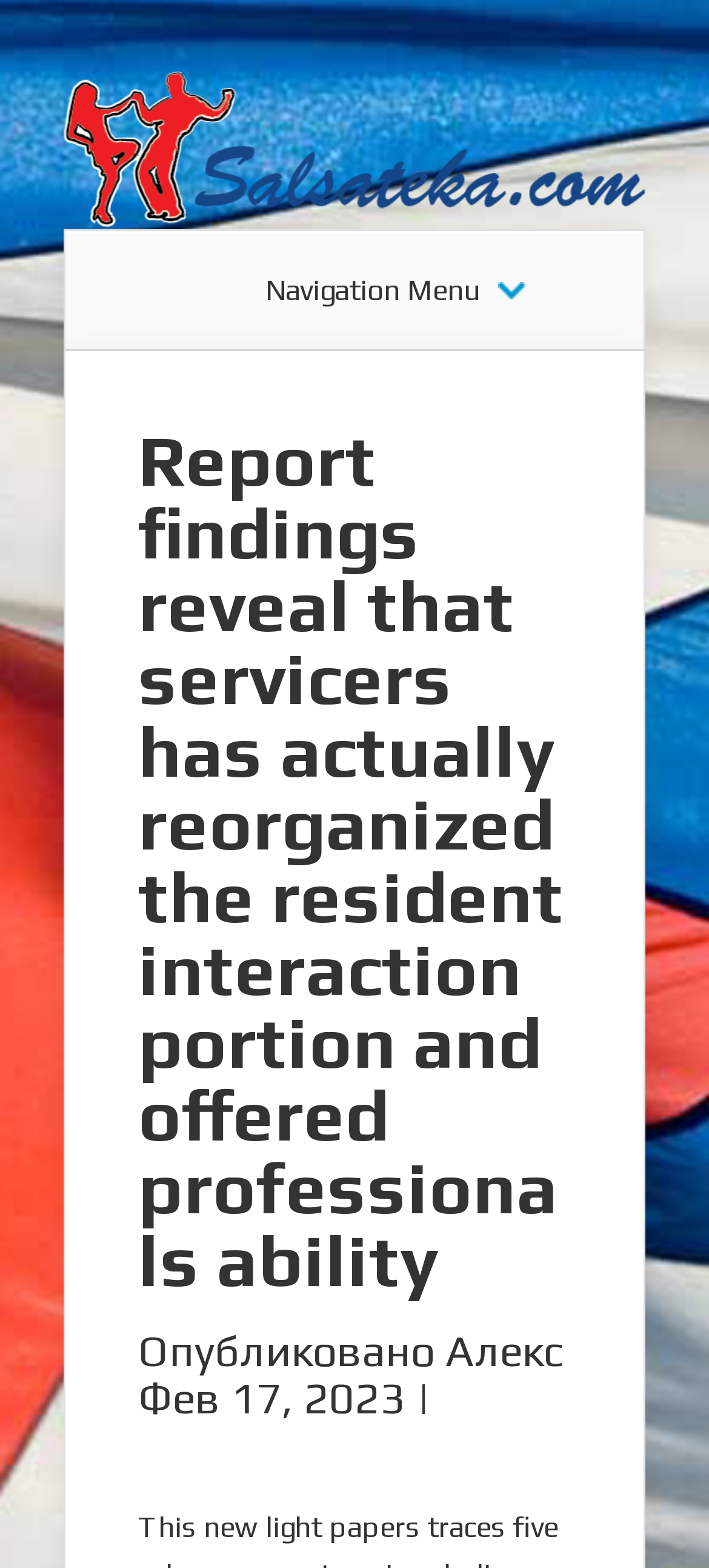Construct a comprehensive description capturing every detail on the webpage.

The webpage appears to be a report or article page, with a prominent title "Report findings reveal that servicers has actually reorganized the resident interaction portion and offered professionals ability" at the top center of the page. This title is also a heading element. 

Below the title, there is a navigation menu link on the left side, taking up about a quarter of the page's width. 

On the top left corner, there is a logo or image of "Salsateka — сальса в Одессе, Украине и мире" with a corresponding link. The image is relatively small, taking up about 10% of the page's width and 5% of the page's height.

The main content of the page is not explicitly described in the accessibility tree, but there are some metadata-like elements below the title. These include a publication label "Опубликовано" on the left side, followed by the author's name "Алекс" as a link, and a publication date "Фев 17, 2023 |" on the same line. 

At the very bottom of the page, there is an iframe element, which may contain additional content or functionality, but its purpose is not clear from the accessibility tree.